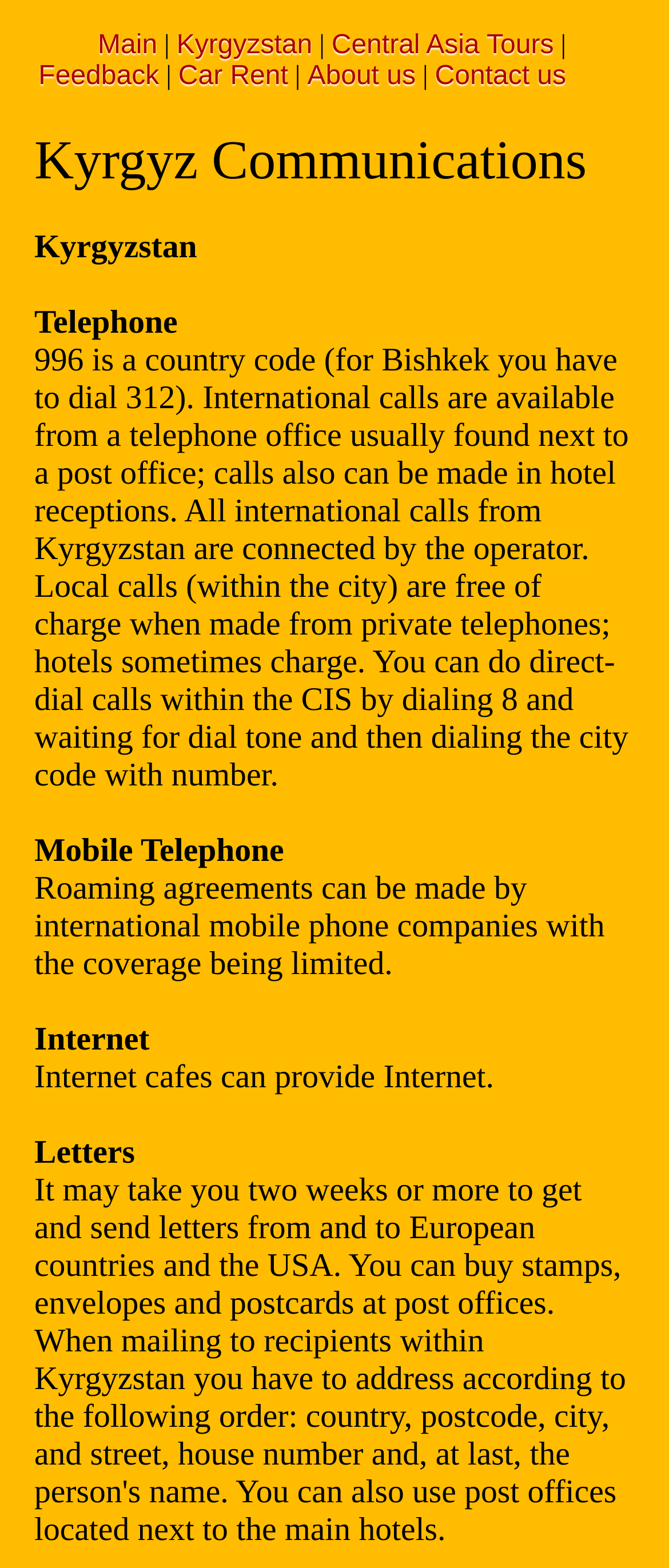Please provide a one-word or phrase answer to the question: 
What is the country code for Kyrgyzstan?

996